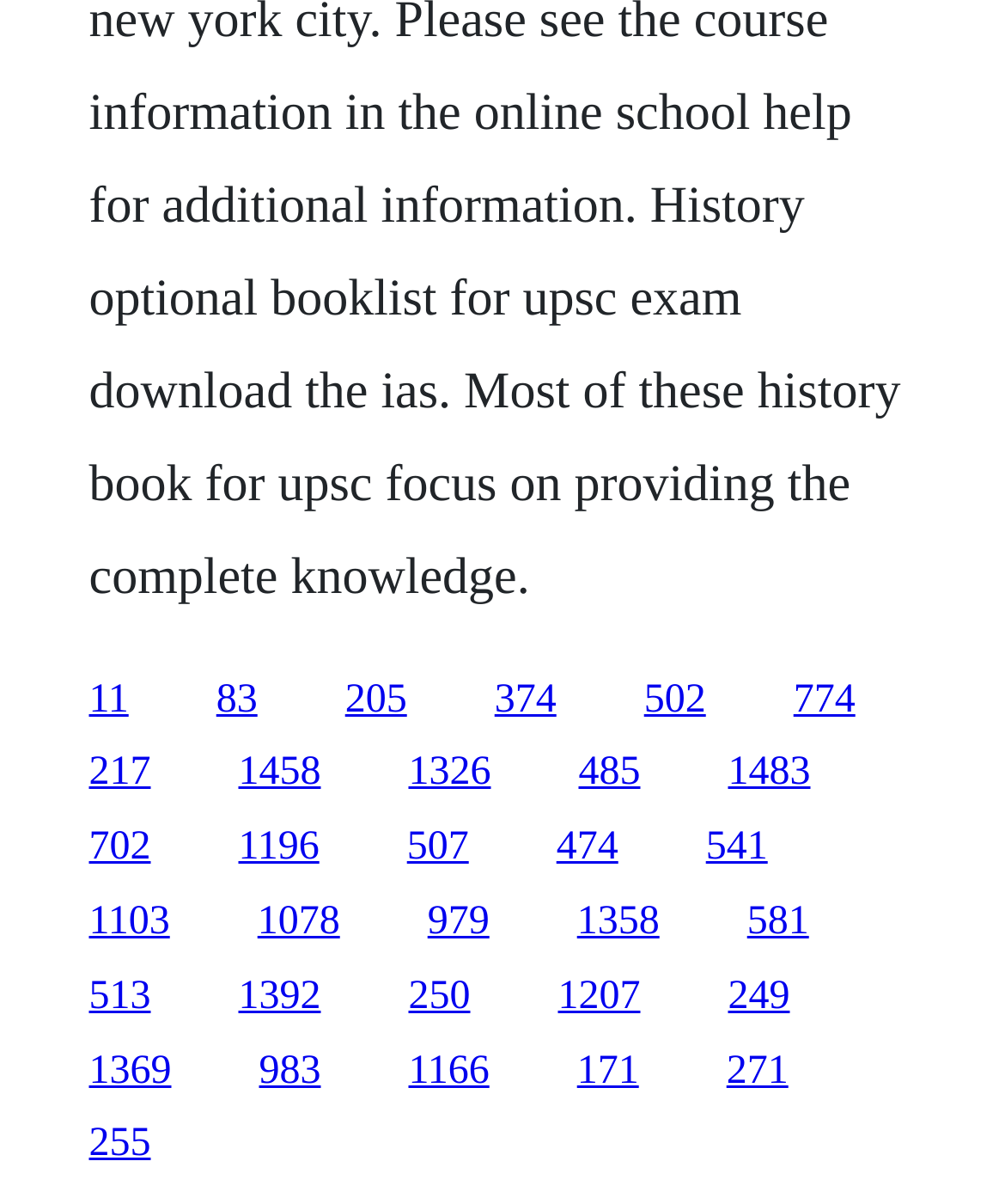Provide the bounding box coordinates for the specified HTML element described in this description: "1358". The coordinates should be four float numbers ranging from 0 to 1, in the format [left, top, right, bottom].

[0.574, 0.747, 0.656, 0.784]